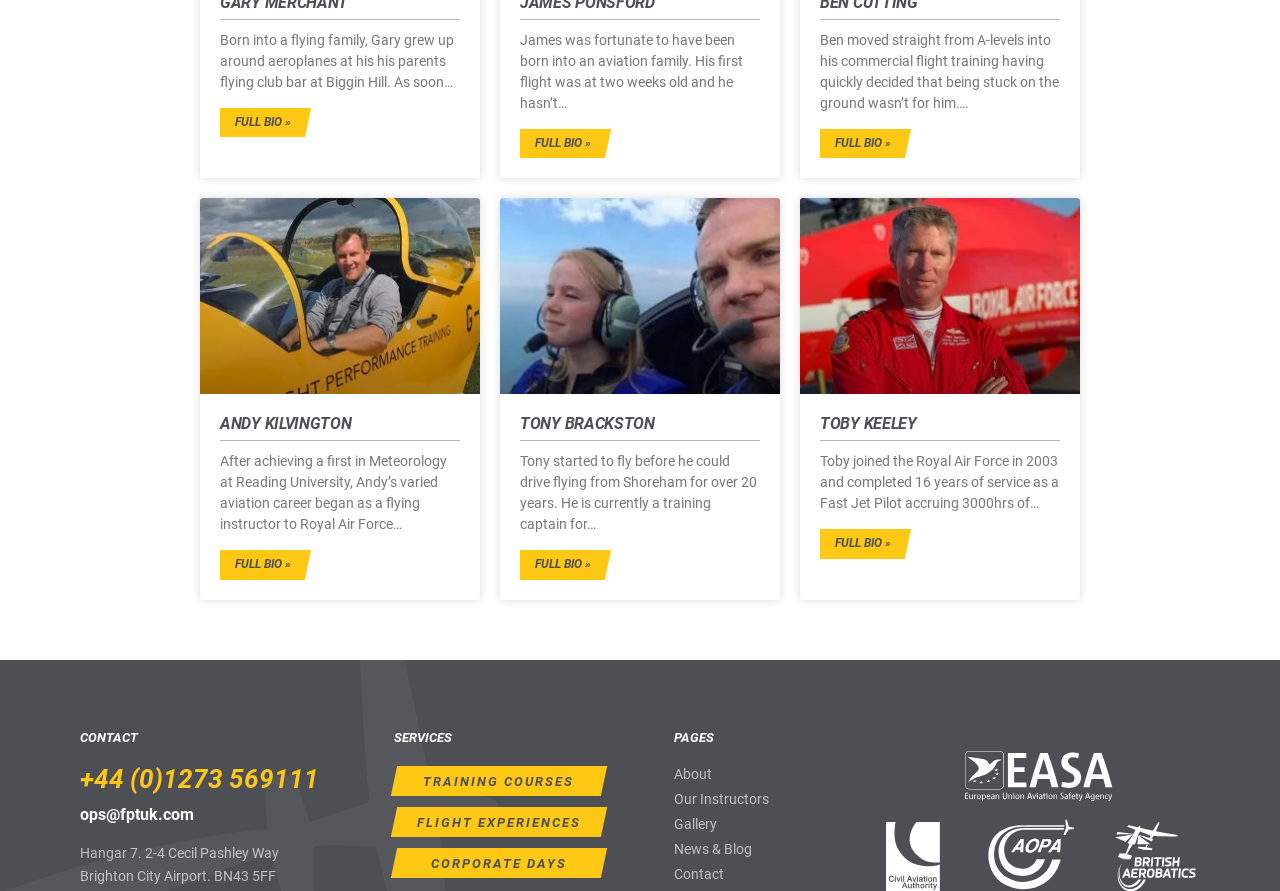How many years of service did Toby Keeley complete in the Royal Air Force?
Based on the image content, provide your answer in one word or a short phrase.

16 years